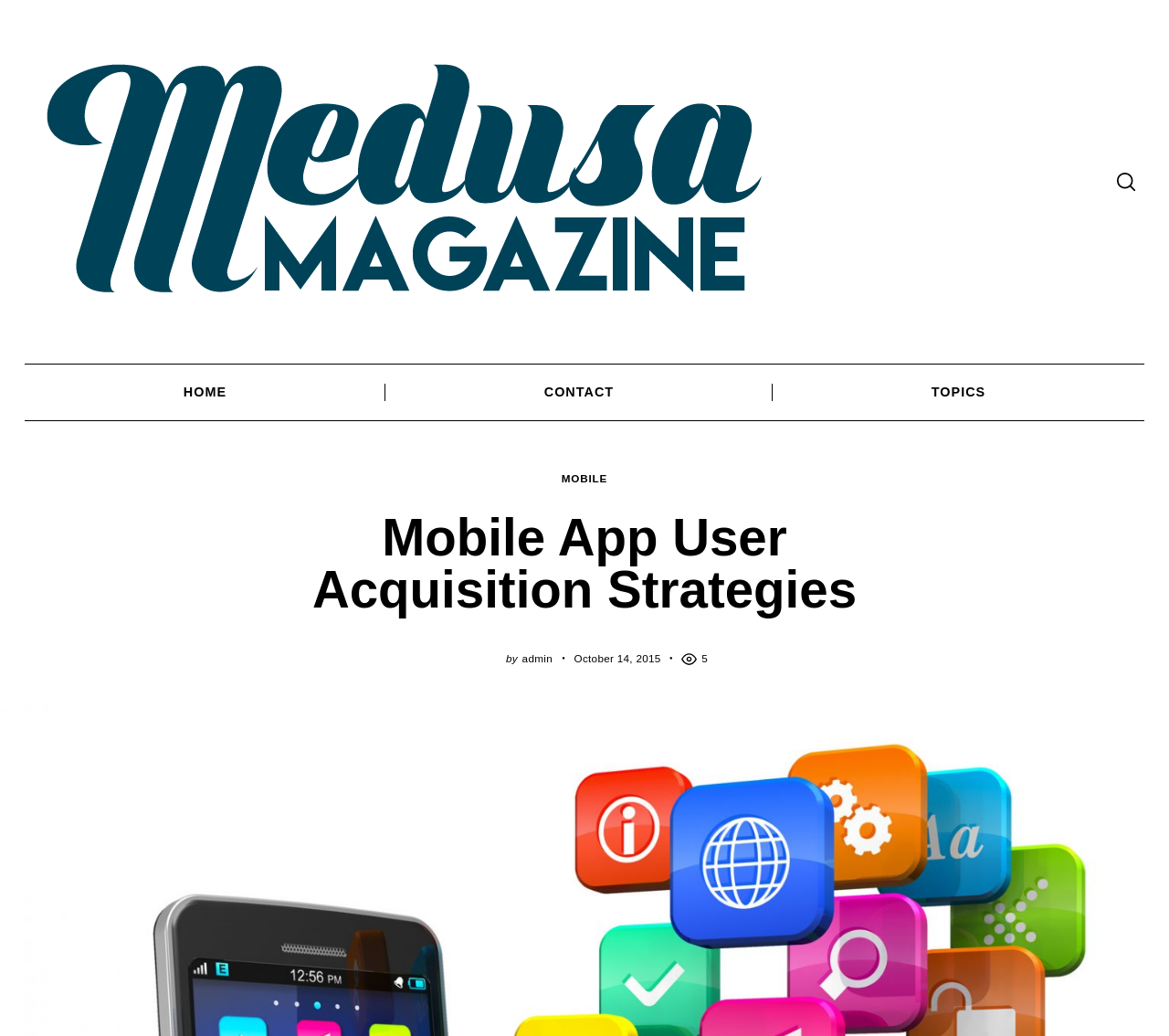Determine the bounding box coordinates for the area that should be clicked to carry out the following instruction: "Go to the HOME page".

[0.021, 0.351, 0.33, 0.407]